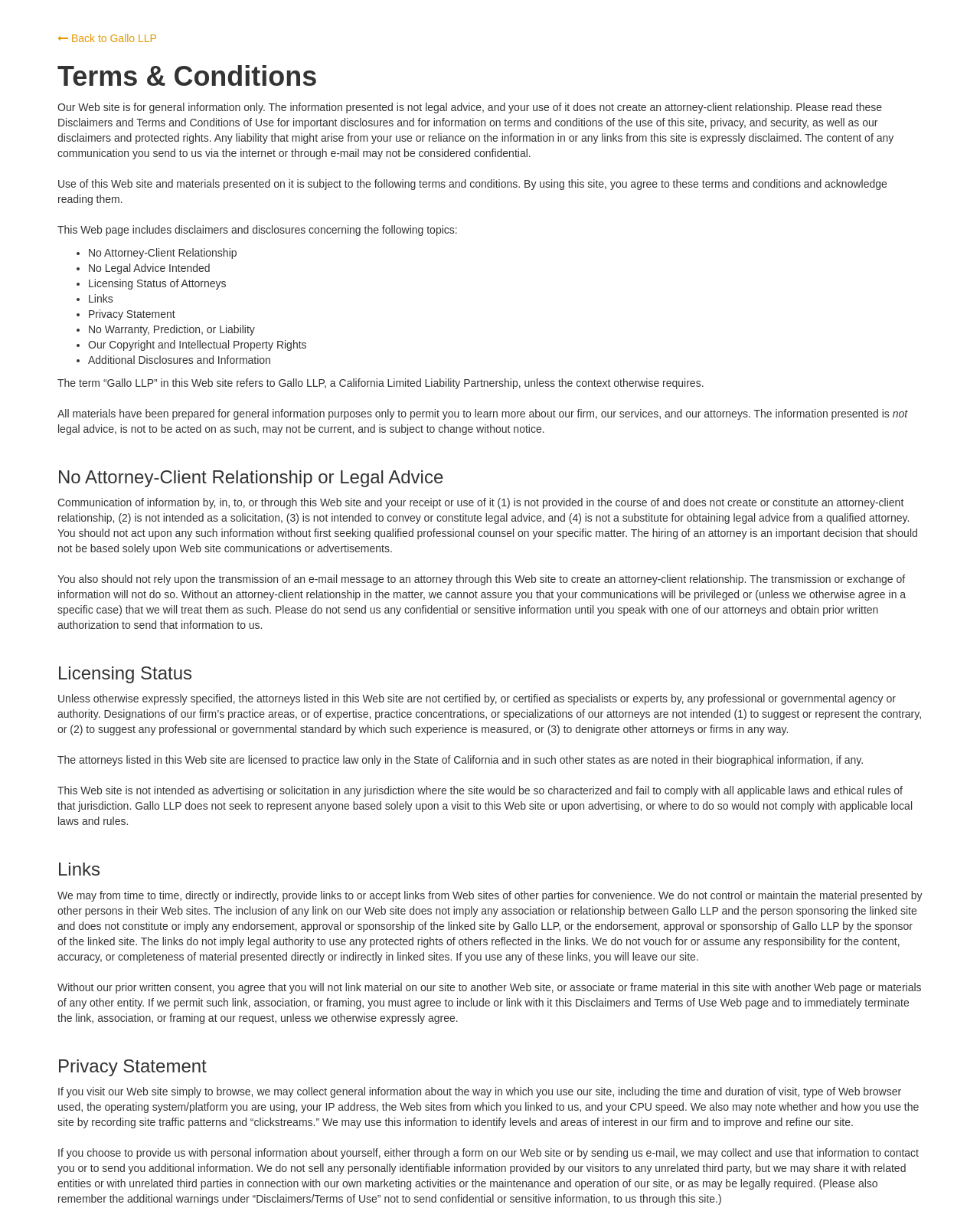Can the website be used to establish an attorney-client relationship?
From the screenshot, supply a one-word or short-phrase answer.

No